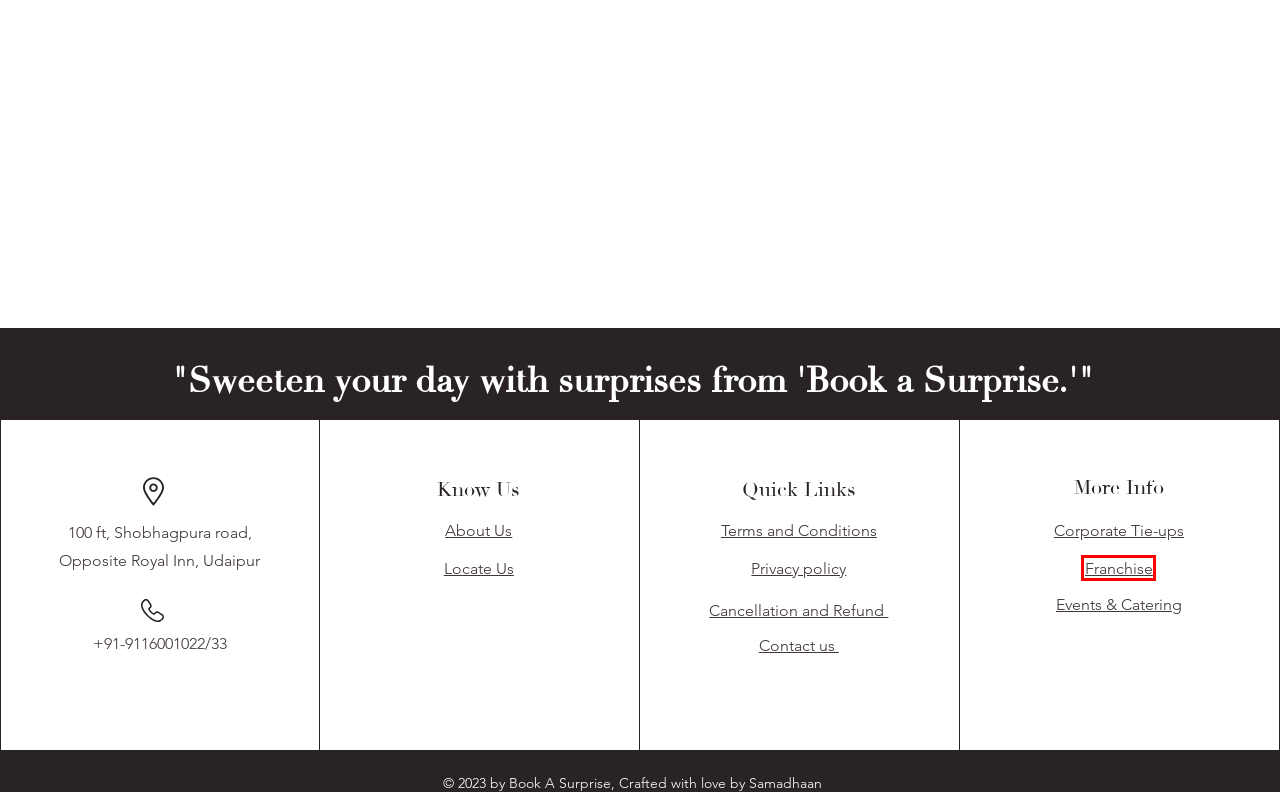You have been given a screenshot of a webpage with a red bounding box around a UI element. Select the most appropriate webpage description for the new webpage that appears after clicking the element within the red bounding box. The choices are:
A. Corpoate Cakes | Book A Surprise
B. Cancellation and Refund | Book A Surprise
C. About | Book A Surprise
D. Terms and Condition  | Book A Surprise
E. Privacy Policy | Book A Surprise
F. Chocolate Flavor Cake | Book A Surprise
G. Locate Us | Book A Surprise
H. Contact | Book A Surprise

H